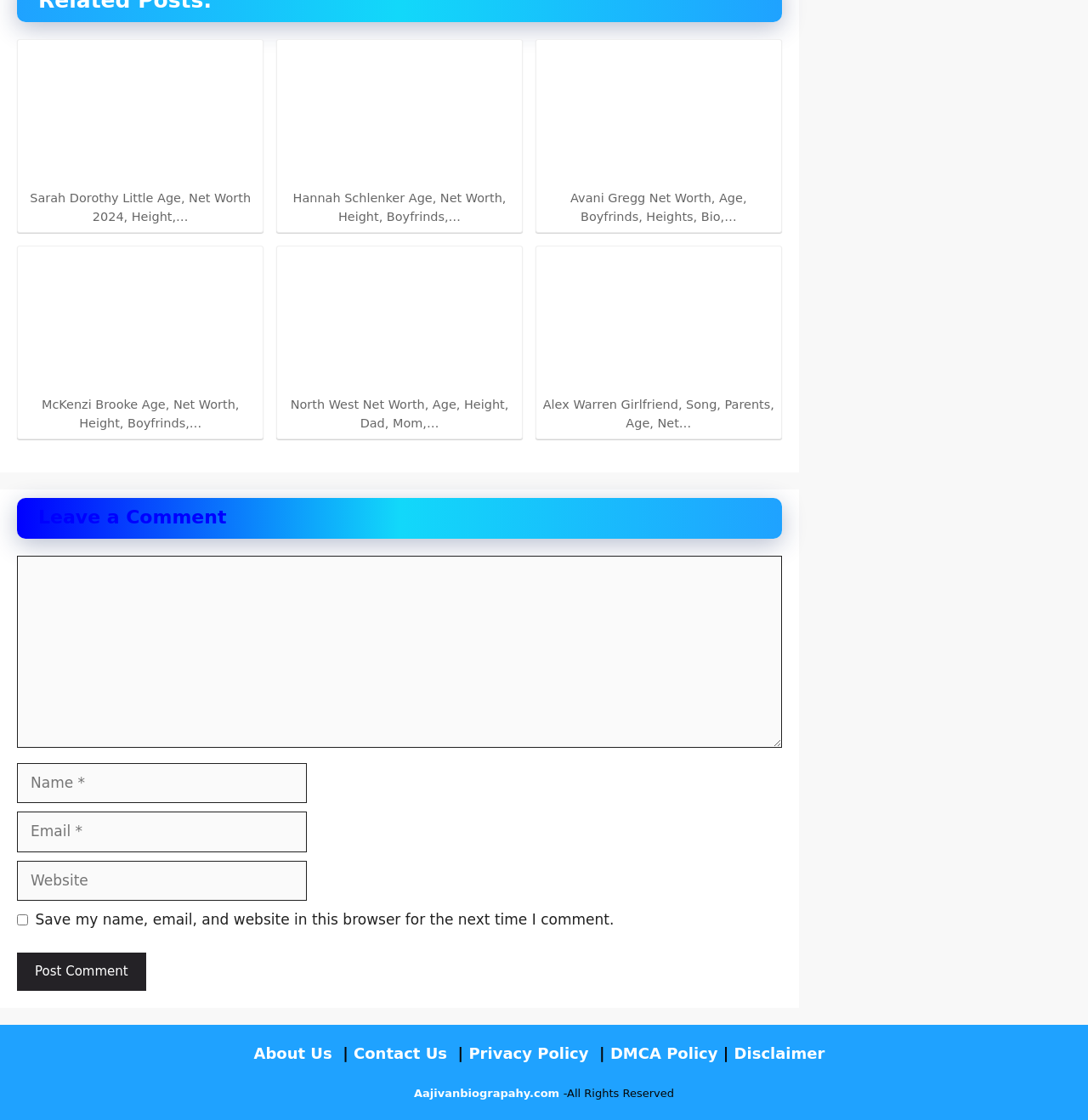What is the function of the checkbox?
Carefully analyze the image and provide a thorough answer to the question.

The checkbox is labeled 'Save my name, email, and website in this browser for the next time I comment', indicating that its function is to save the user's comment information for future use.